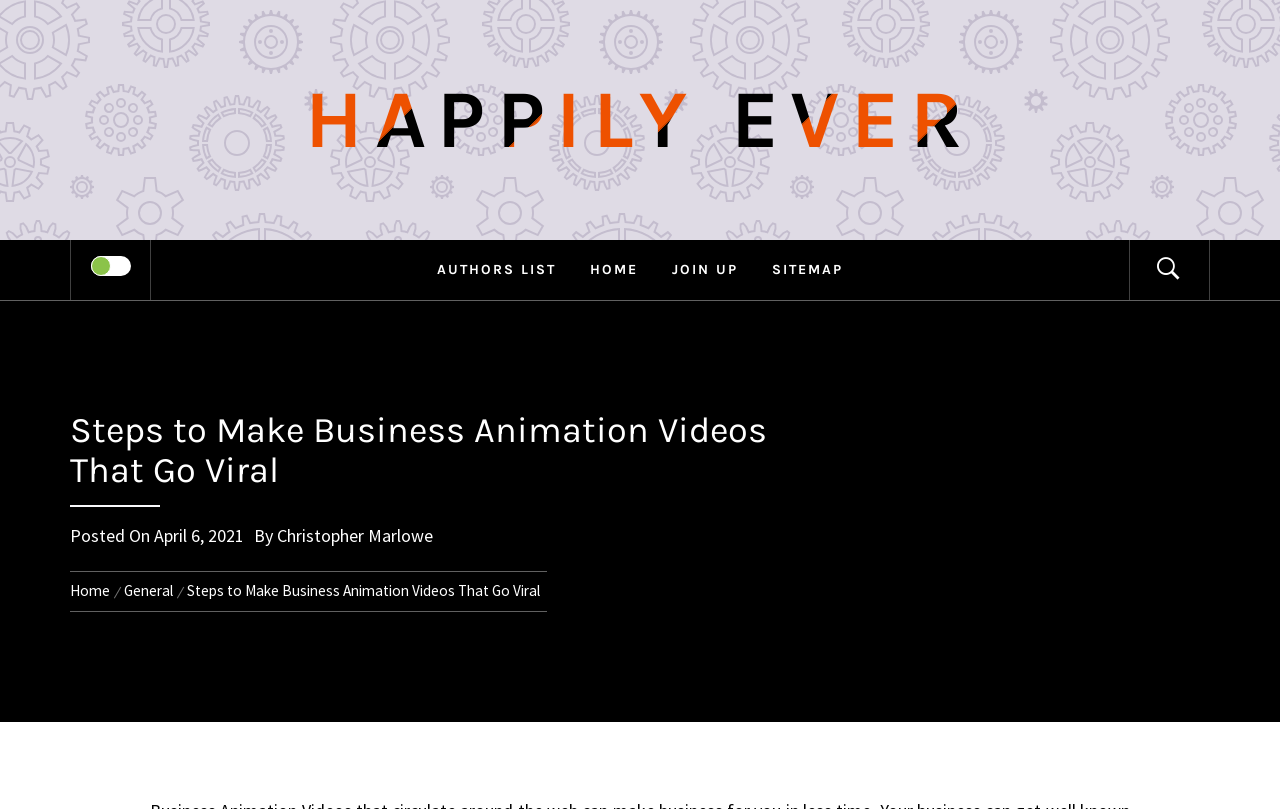What is the author of the article?
Based on the image content, provide your answer in one word or a short phrase.

Christopher Marlowe